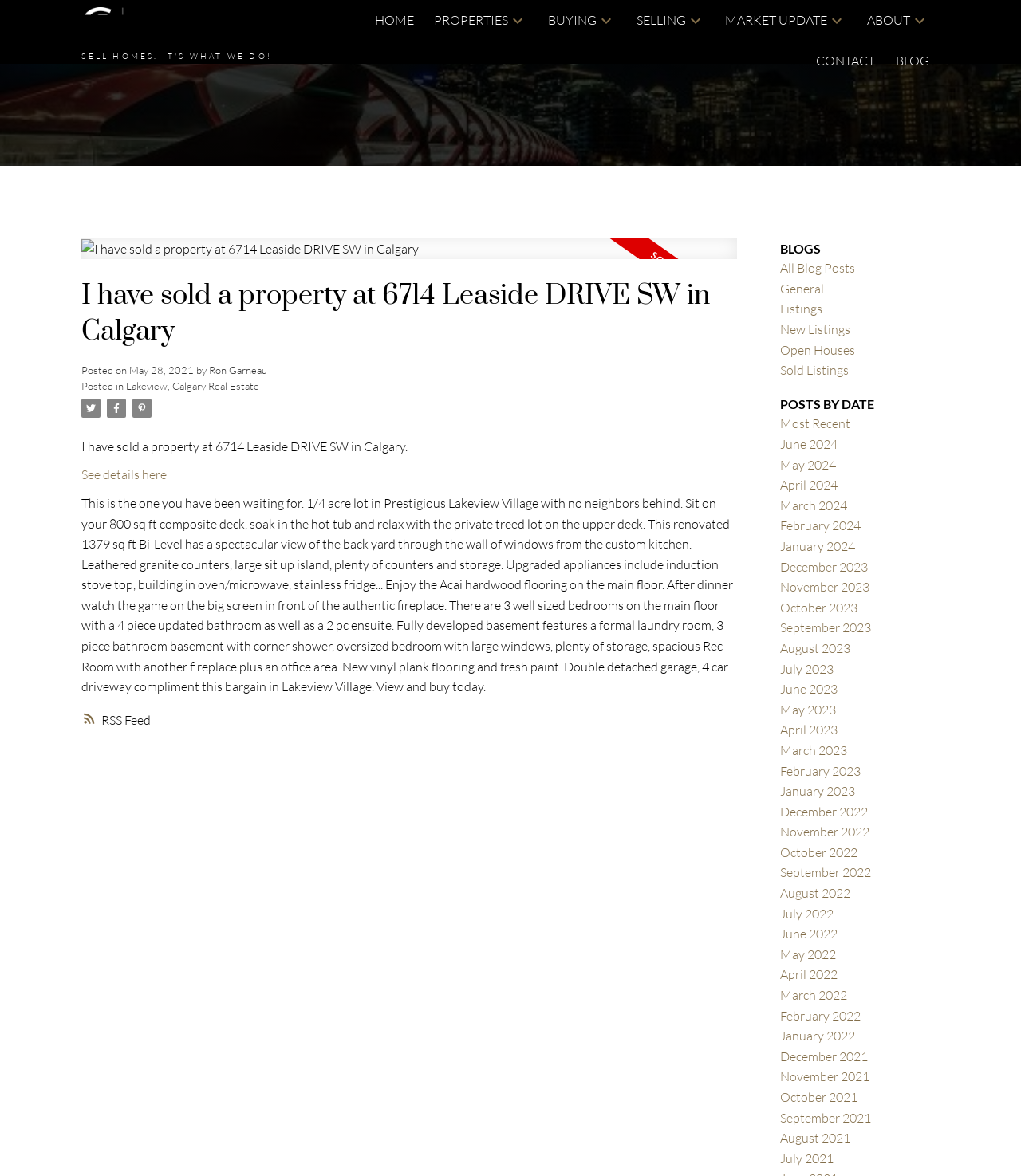What is the type of flooring on the main floor?
Kindly offer a comprehensive and detailed response to the question.

The webpage content describes the property features, including 'Enjoy the Acai hardwood flooring on the main floor'. Therefore, the type of flooring on the main floor is Acai hardwood.